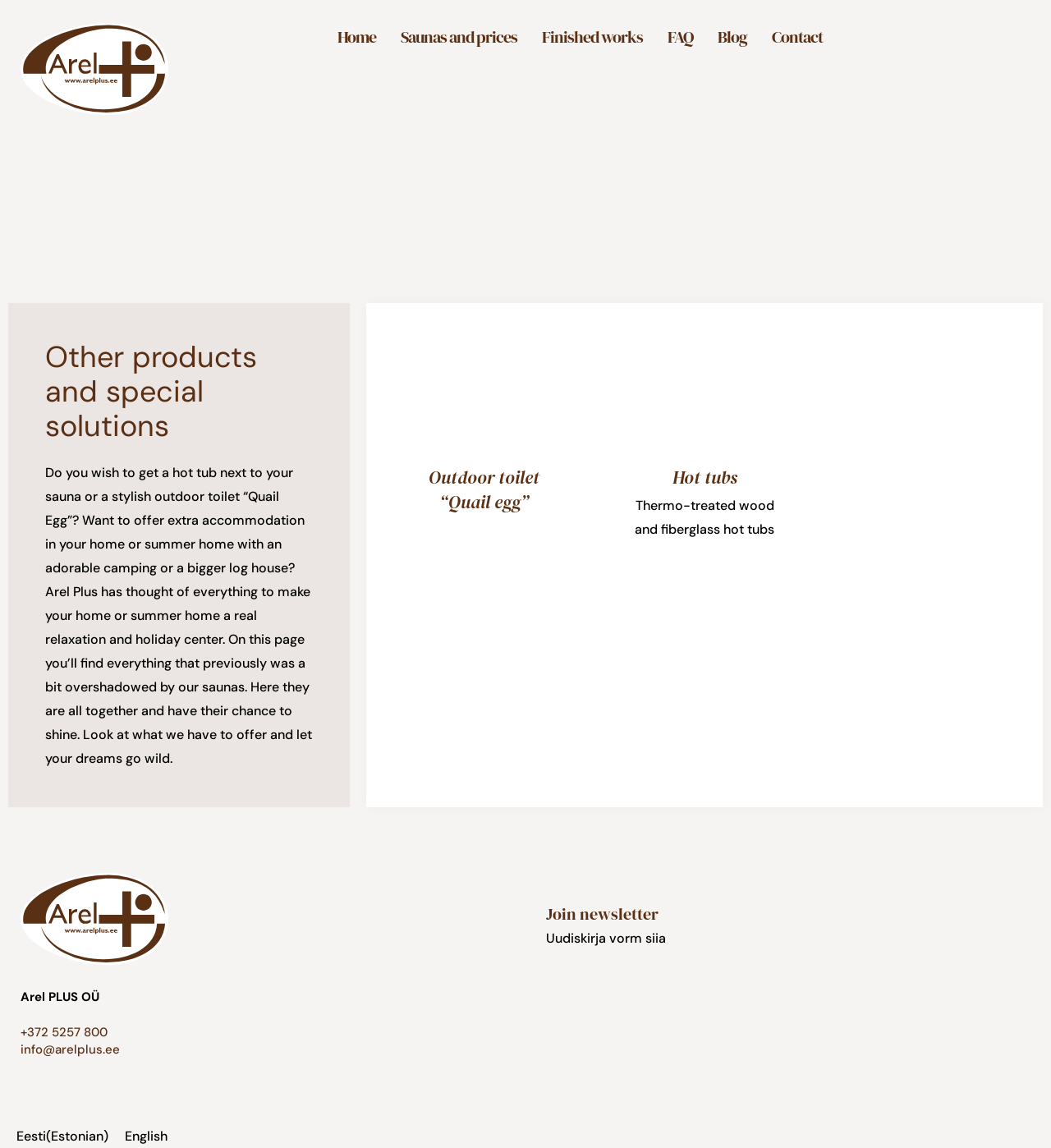Extract the heading text from the webpage.

Other products and special solutions